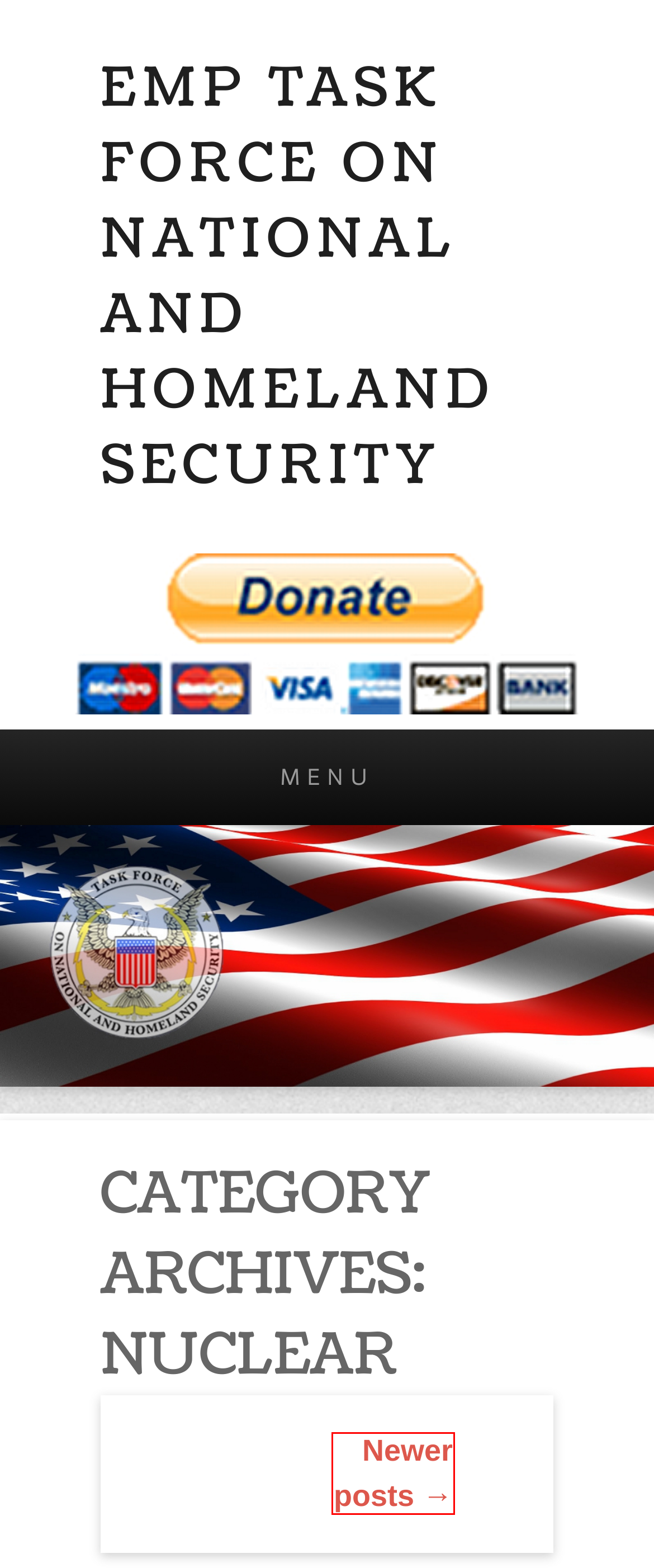Look at the screenshot of the webpage and find the element within the red bounding box. Choose the webpage description that best fits the new webpage that will appear after clicking the element. Here are the candidates:
A. Blog Tool, Publishing Platform, and CMS – WordPress.org
B. EMP Task Force on National and Homeland Security
C. April | 2014 | EMP Task Force on National and Homeland Security
D. May | 2015 | EMP Task Force on National and Homeland Security
E. March | 2014 | EMP Task Force on National and Homeland Security
F. Nuclear | EMP Task Force on National and Homeland Security
G. April | 2015 | EMP Task Force on National and Homeland Security
H. EMP Task Force on National and Homeland Security ‹ Log In

F